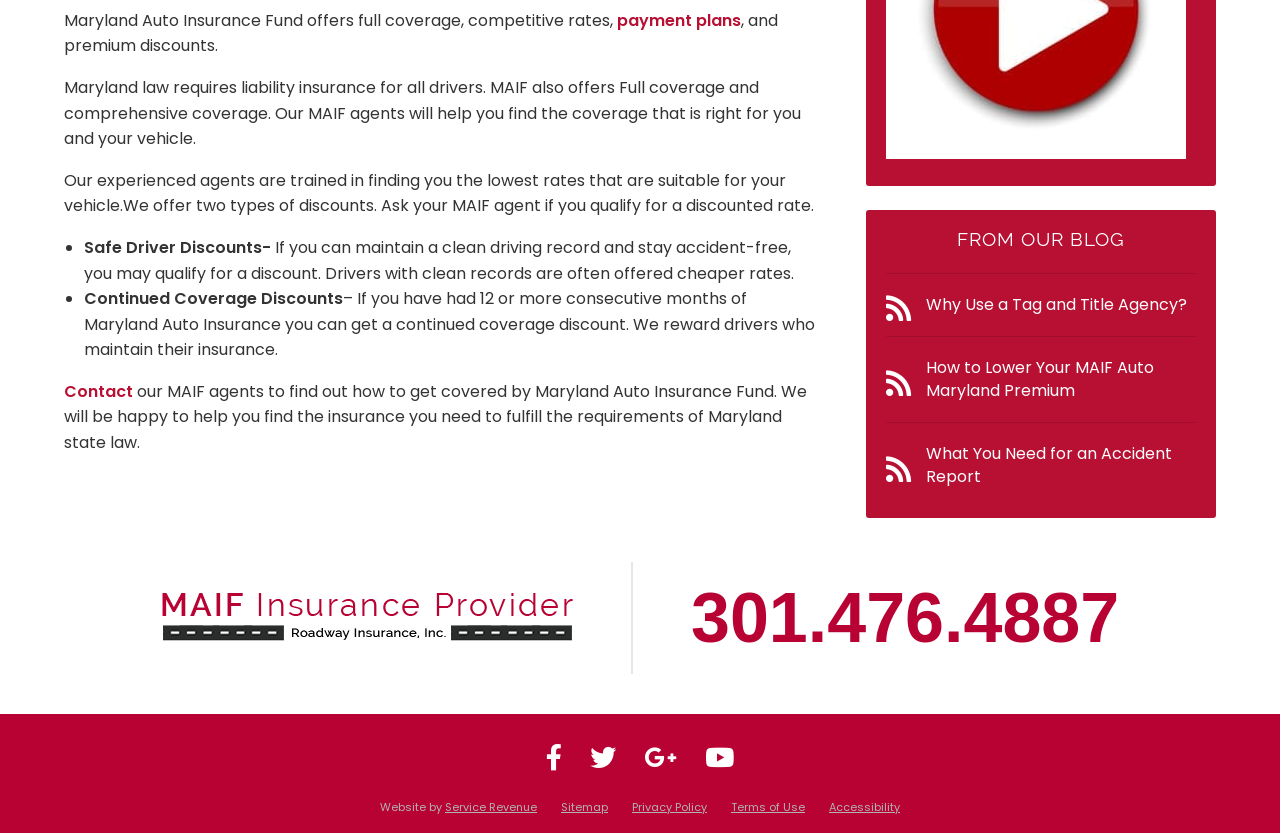Using the provided element description: "payment plans", identify the bounding box coordinates. The coordinates should be four floats between 0 and 1 in the order [left, top, right, bottom].

[0.482, 0.011, 0.579, 0.038]